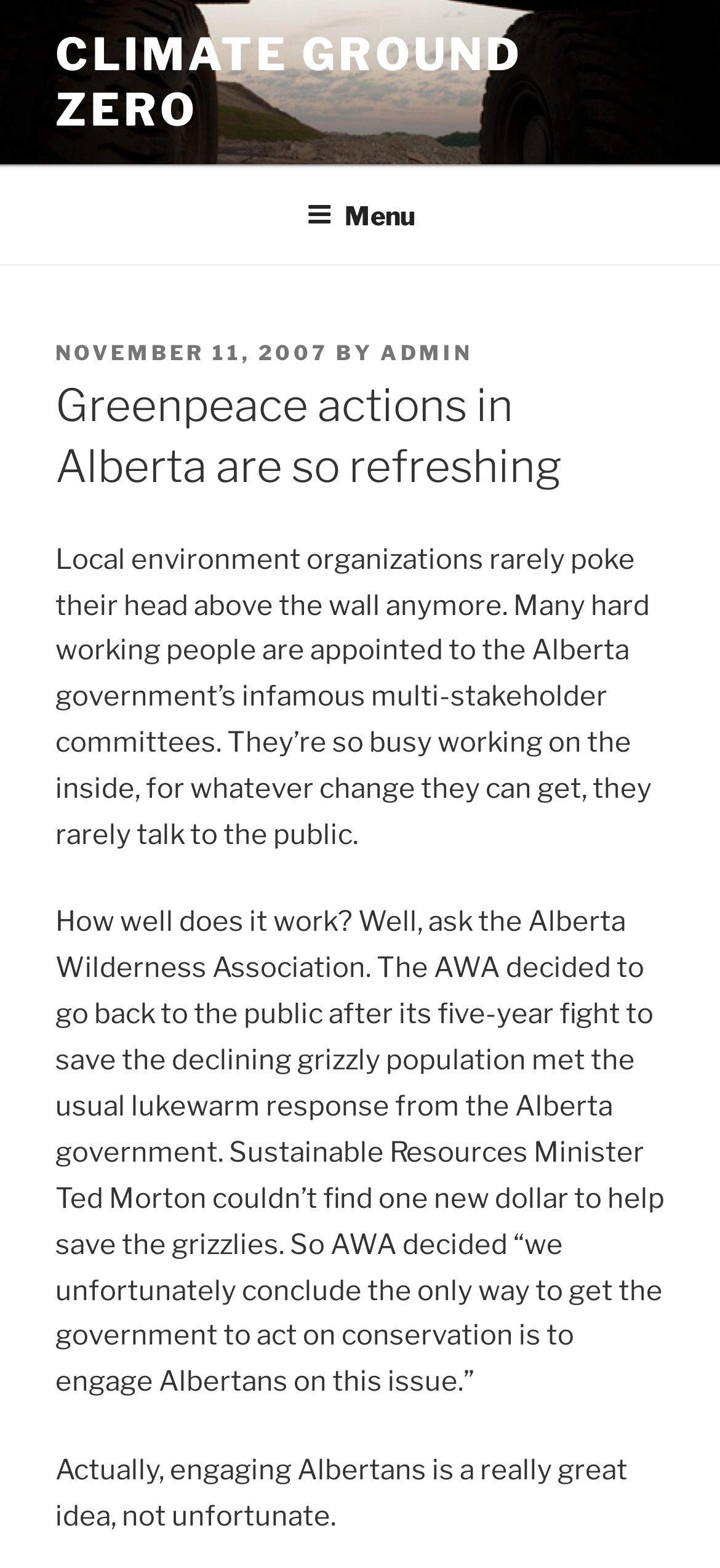What is the tone of the last sentence?
Kindly offer a comprehensive and detailed response to the question.

I found the tone of the last sentence by reading the text that says 'Actually, engaging Albertans is a really great idea, not unfortunate.' which has a positive tone.